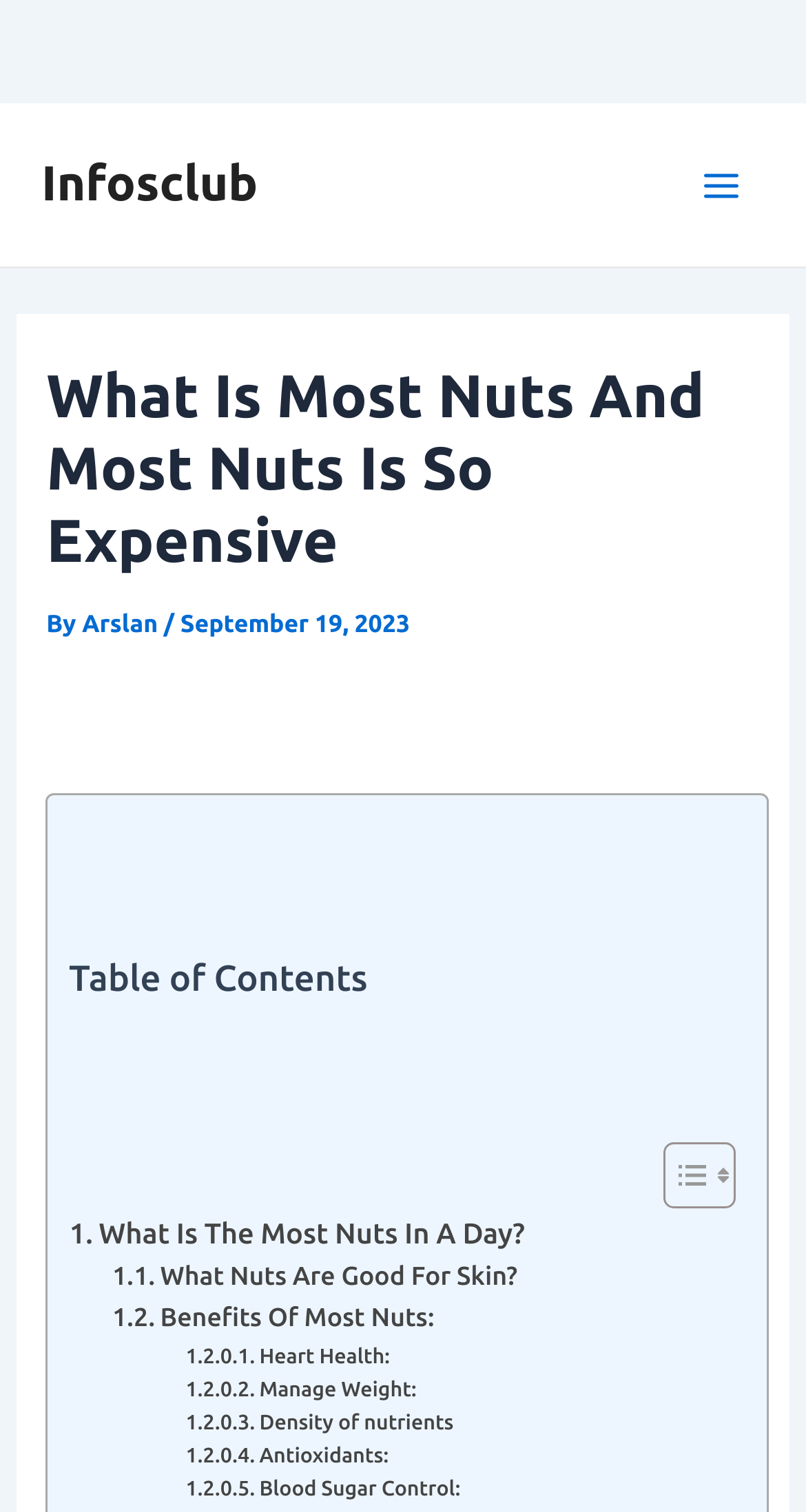Provide the bounding box coordinates of the HTML element this sentence describes: "Benefits Of Most Nuts:". The bounding box coordinates consist of four float numbers between 0 and 1, i.e., [left, top, right, bottom].

[0.139, 0.859, 0.539, 0.886]